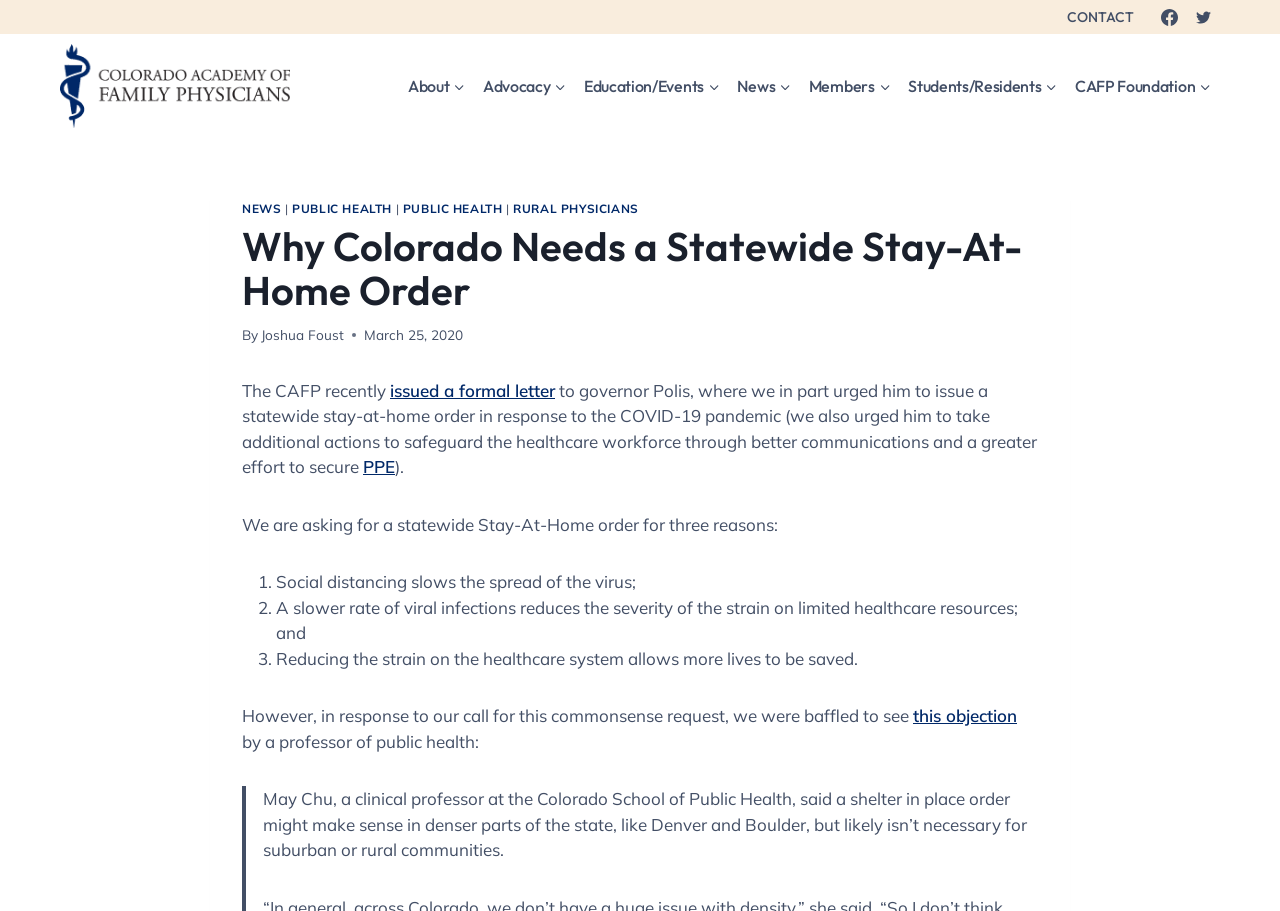Explain the webpage in detail.

The webpage is about the Colorado Academy of Family Physicians (CAFP) and their advocacy for a statewide stay-at-home order in response to the COVID-19 pandemic. 

At the top of the page, there is a navigation menu with links to "CONTACT", "Facebook", and "Twitter", as well as a CAFP logo. Below this, there is a primary navigation menu with links to "About", "Advocacy", "Education/Events", "News", "Members", "Students/Residents", and "CAFP Foundation". 

The main content of the page is an article titled "Why Colorado Needs a Statewide Stay-At-Home Order". The article is written by Joshua Foust and was published on March 25, 2020. The article begins by stating that the CAFP recently issued a formal letter to Governor Polis, urging him to issue a statewide stay-at-home order in response to the COVID-19 pandemic. 

The article then lists three reasons why a statewide stay-at-home order is necessary: social distancing slows the spread of the virus, a slower rate of viral infections reduces the strain on limited healthcare resources, and reducing the strain on the healthcare system allows more lives to be saved. 

The article also mentions that the CAFP was baffled by an objection to their request from a professor of public health, May Chu, who stated that a shelter in place order might make sense in denser parts of the state, but likely isn’t necessary for suburban or rural communities.